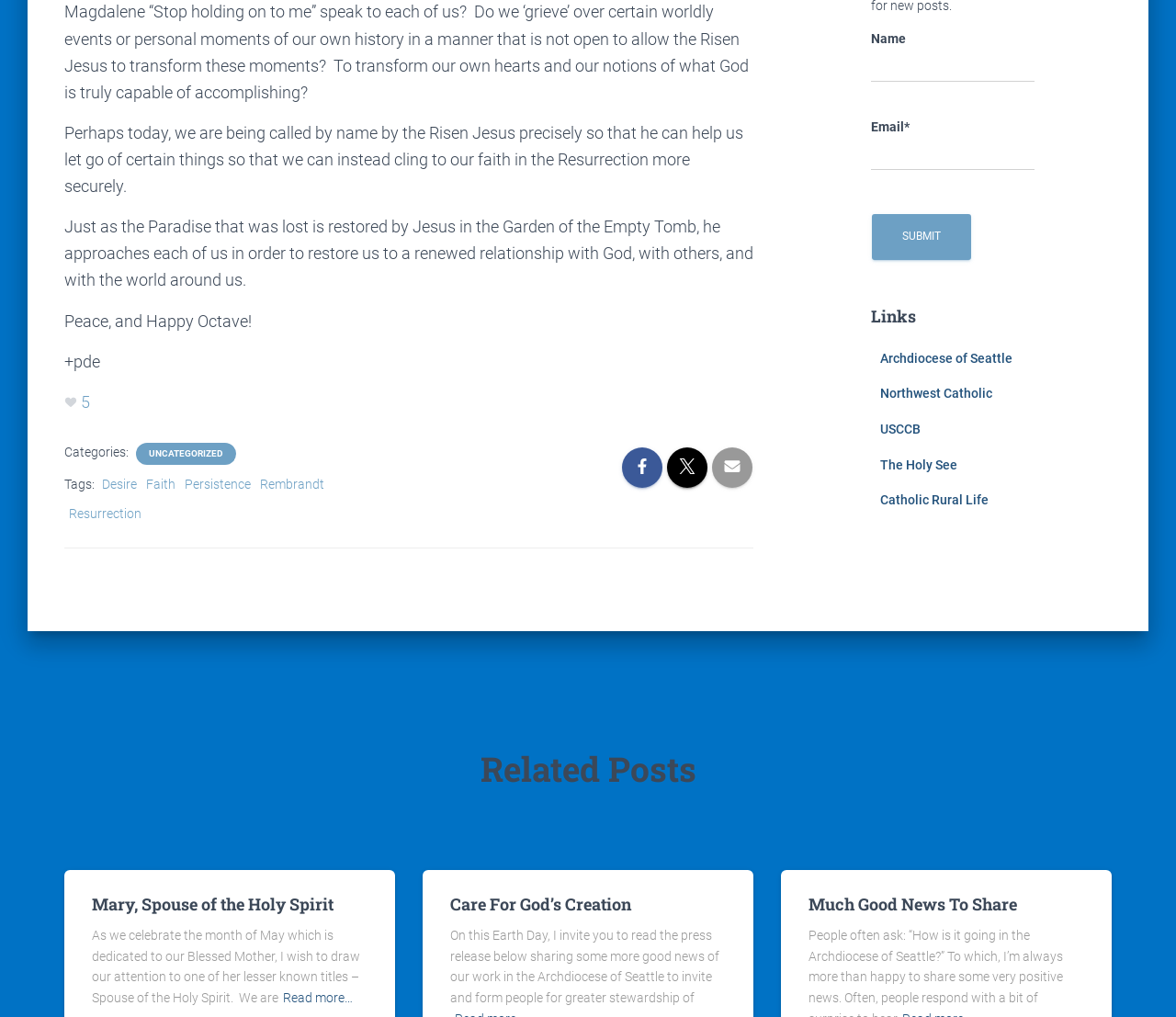Determine the bounding box coordinates for the area that needs to be clicked to fulfill this task: "Visit the 'Archdiocese of Seattle' website". The coordinates must be given as four float numbers between 0 and 1, i.e., [left, top, right, bottom].

[0.748, 0.345, 0.861, 0.359]